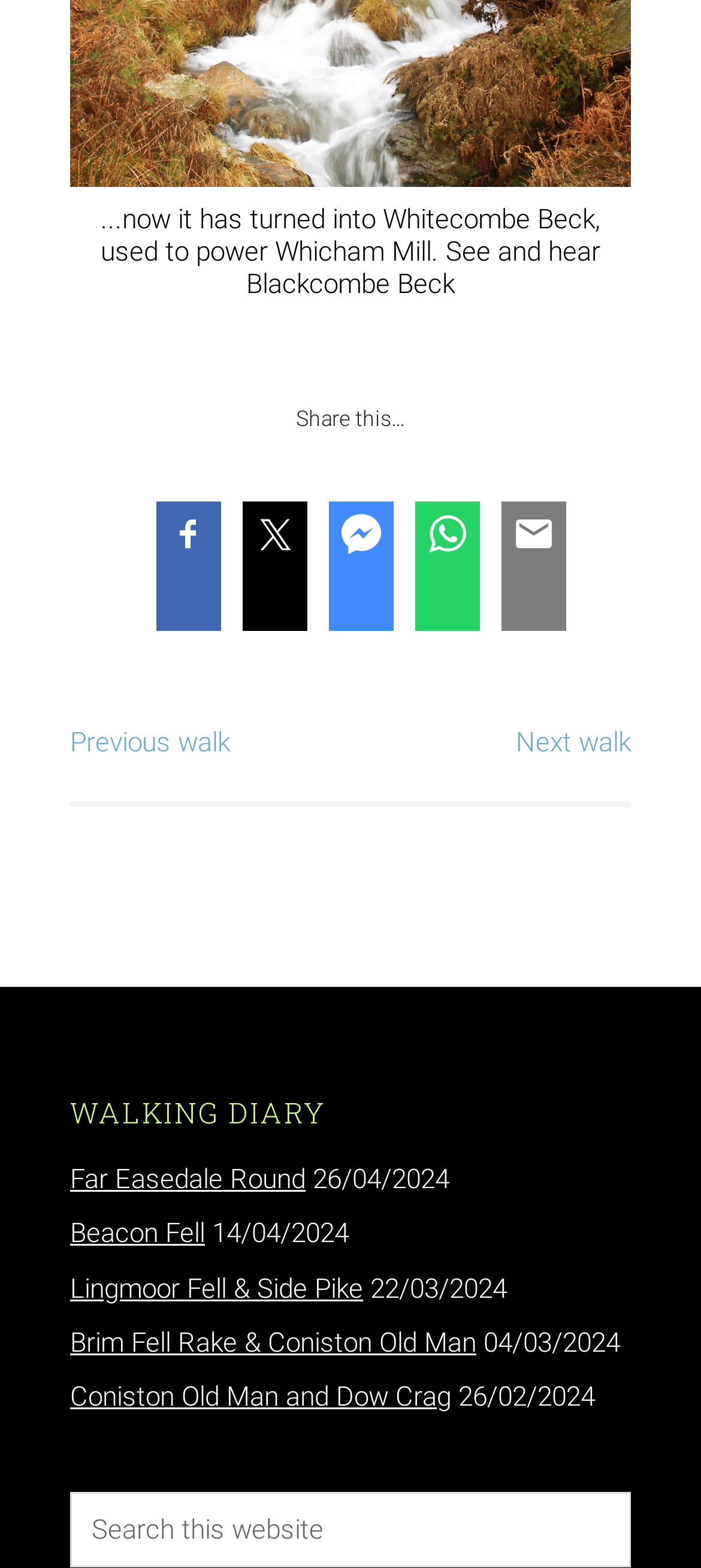Please give a succinct answer to the question in one word or phrase:
What is the date of the 'Lingmoor Fell & Side Pike' walk?

22/03/2024